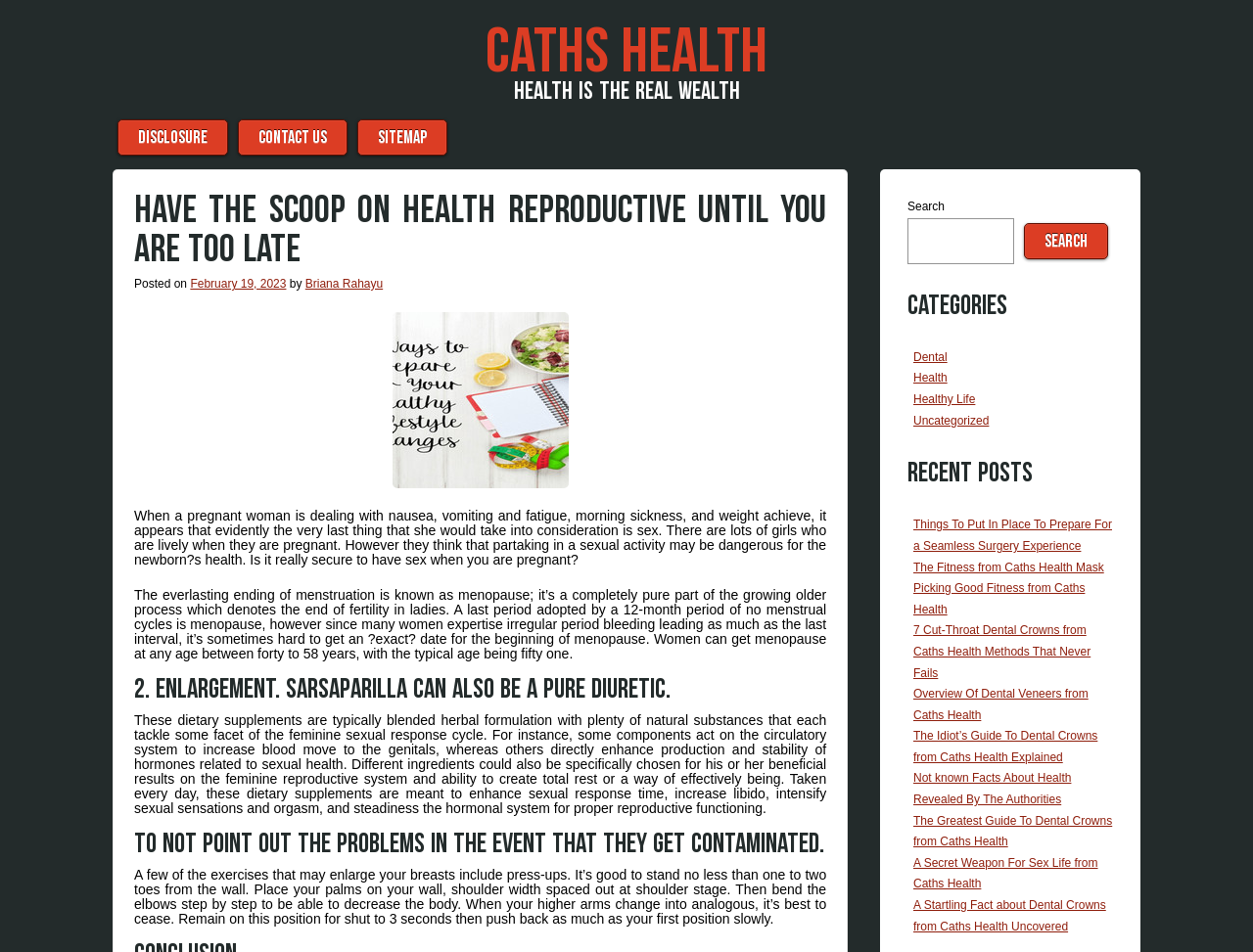Use the details in the image to answer the question thoroughly: 
What is the topic of the article?

The topic of the article can be inferred from the image caption 'Health Reproductive' and the content of the article, which discusses reproductive health and related issues.